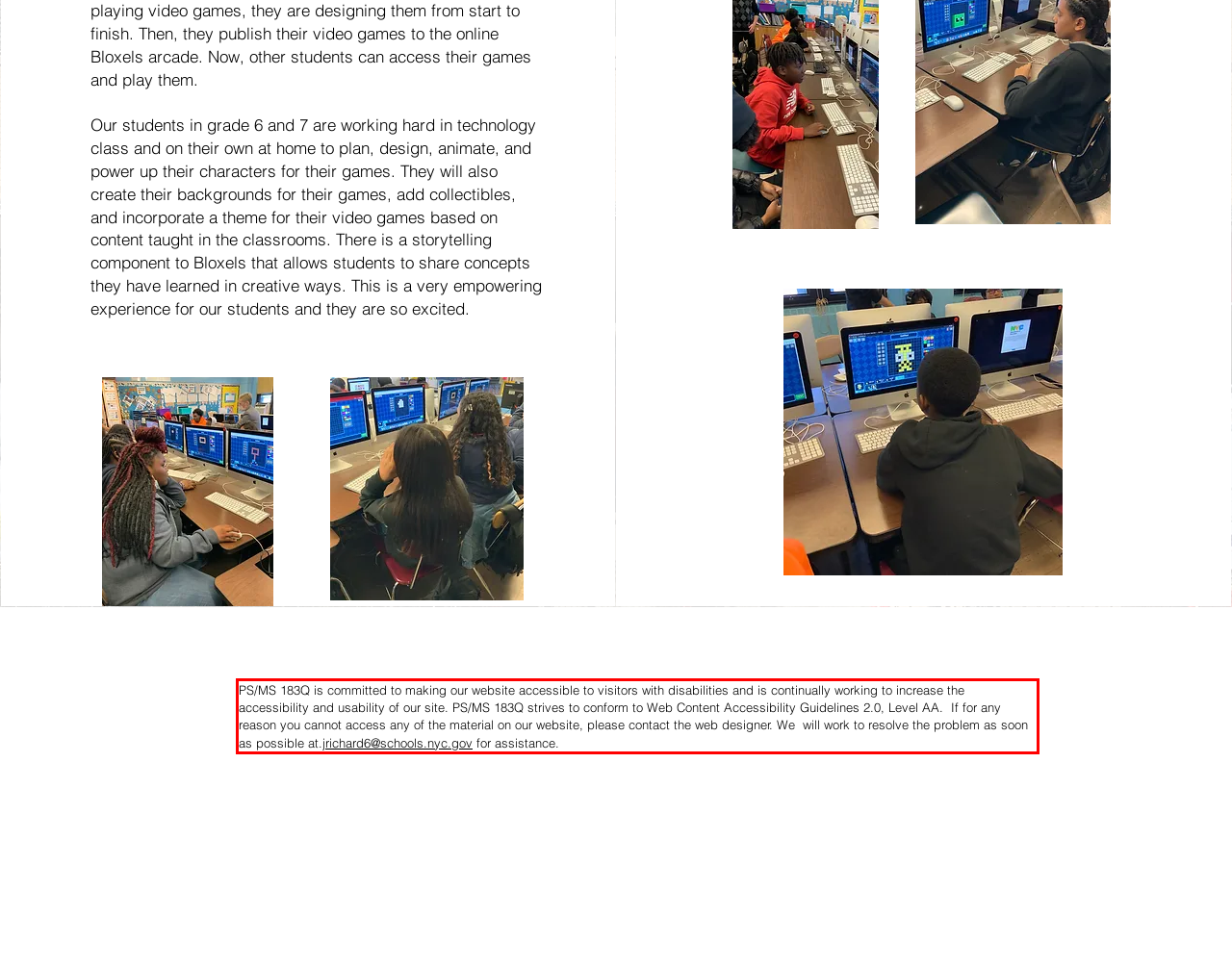Please take the screenshot of the webpage, find the red bounding box, and generate the text content that is within this red bounding box.

PS/MS 183Q is committed to making our website accessible to visitors with disabilities and is continually working to increase the accessibility and usability of our site. PS/MS 183Q strives to conform to Web Content Accessibility Guidelines 2.0, Level AA. If for any reason you cannot access any of the material on our website, please contact the web designer. We will work to resolve the problem as soon as possible at.jrichard6@schools.nyc.gov for assistance.